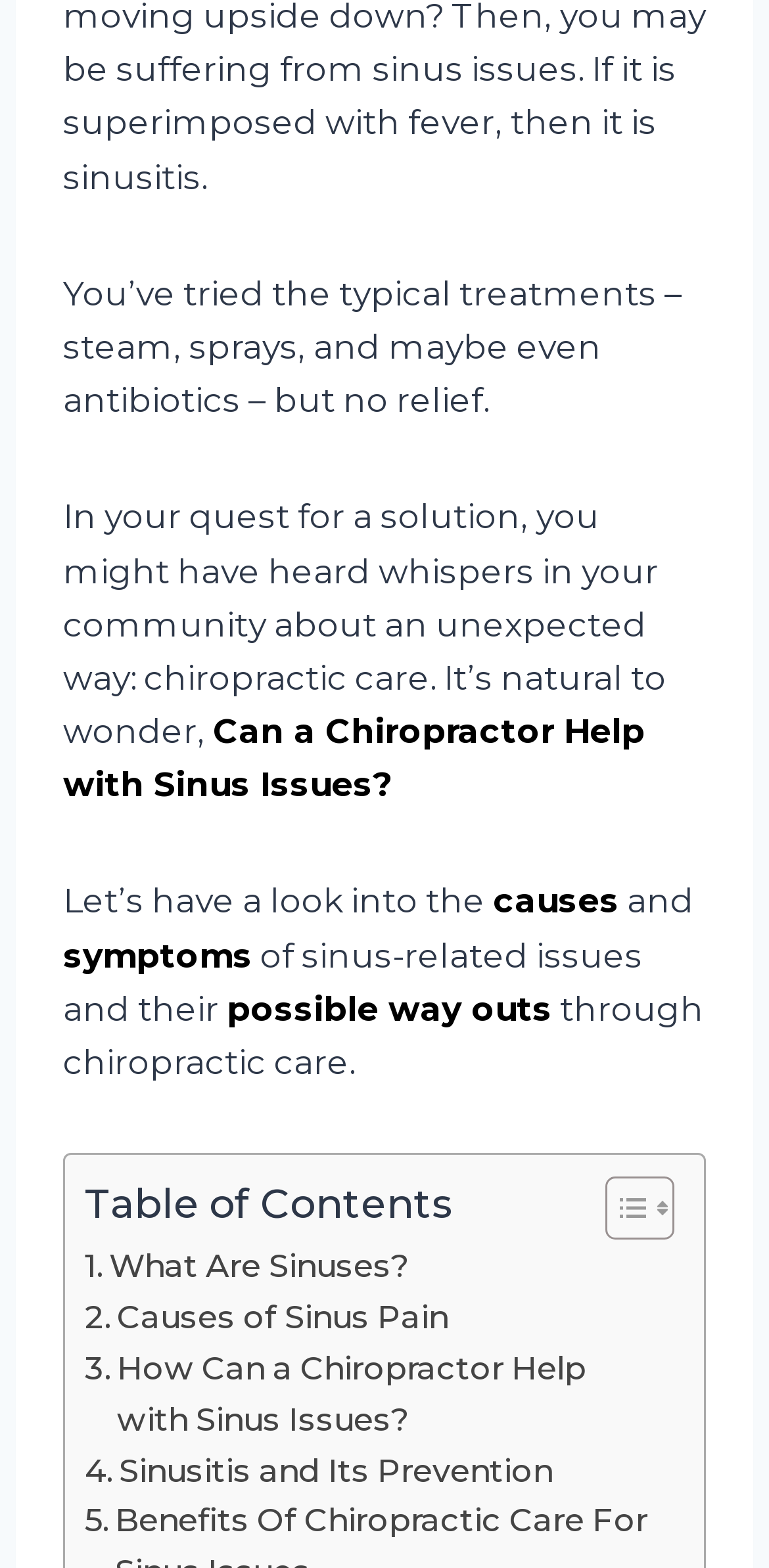Please reply to the following question using a single word or phrase: 
What is the focus of the first paragraph on the webpage?

Typical treatments for sinus issues